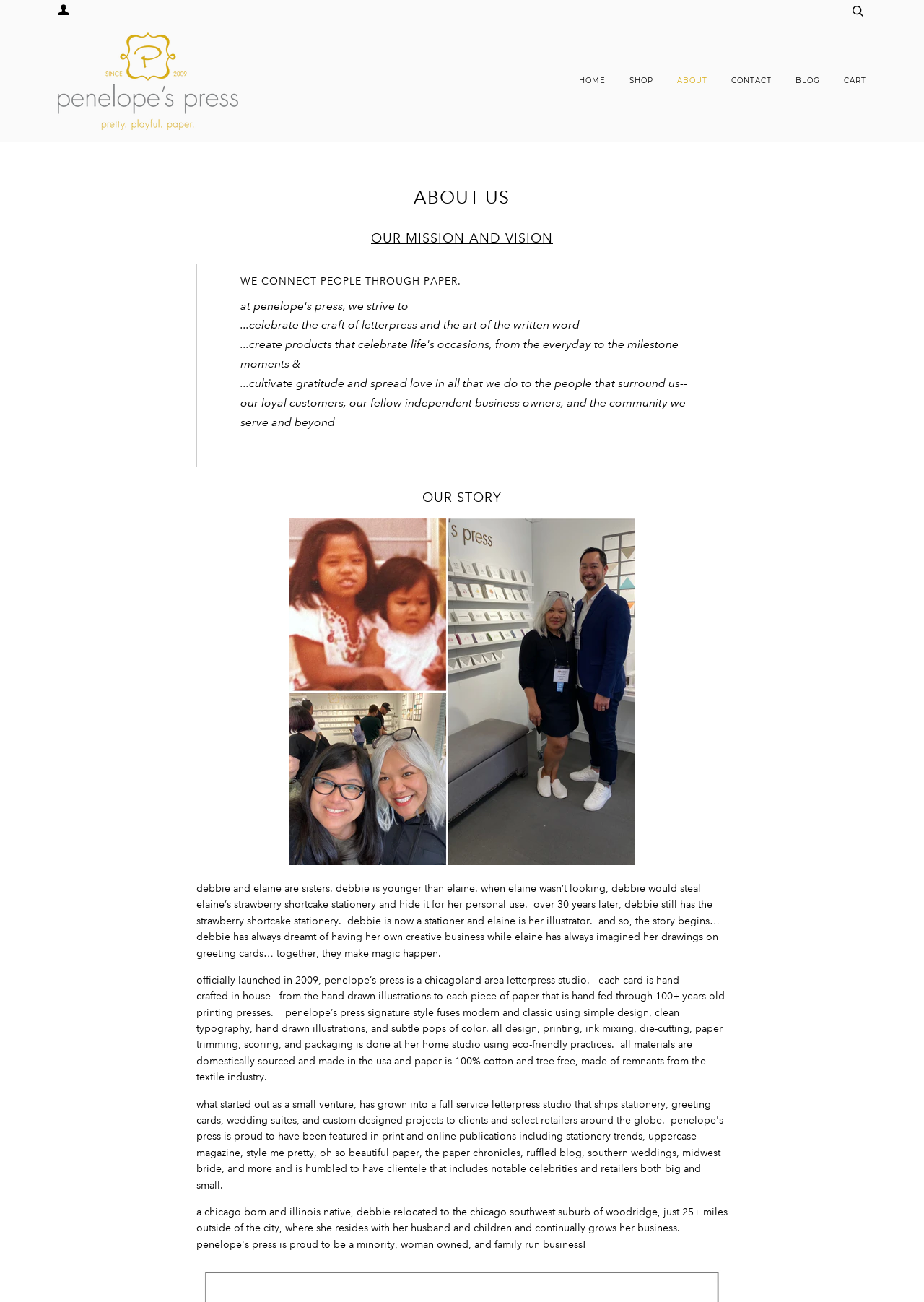Answer in one word or a short phrase: 
What is the name of the company?

penelope's press